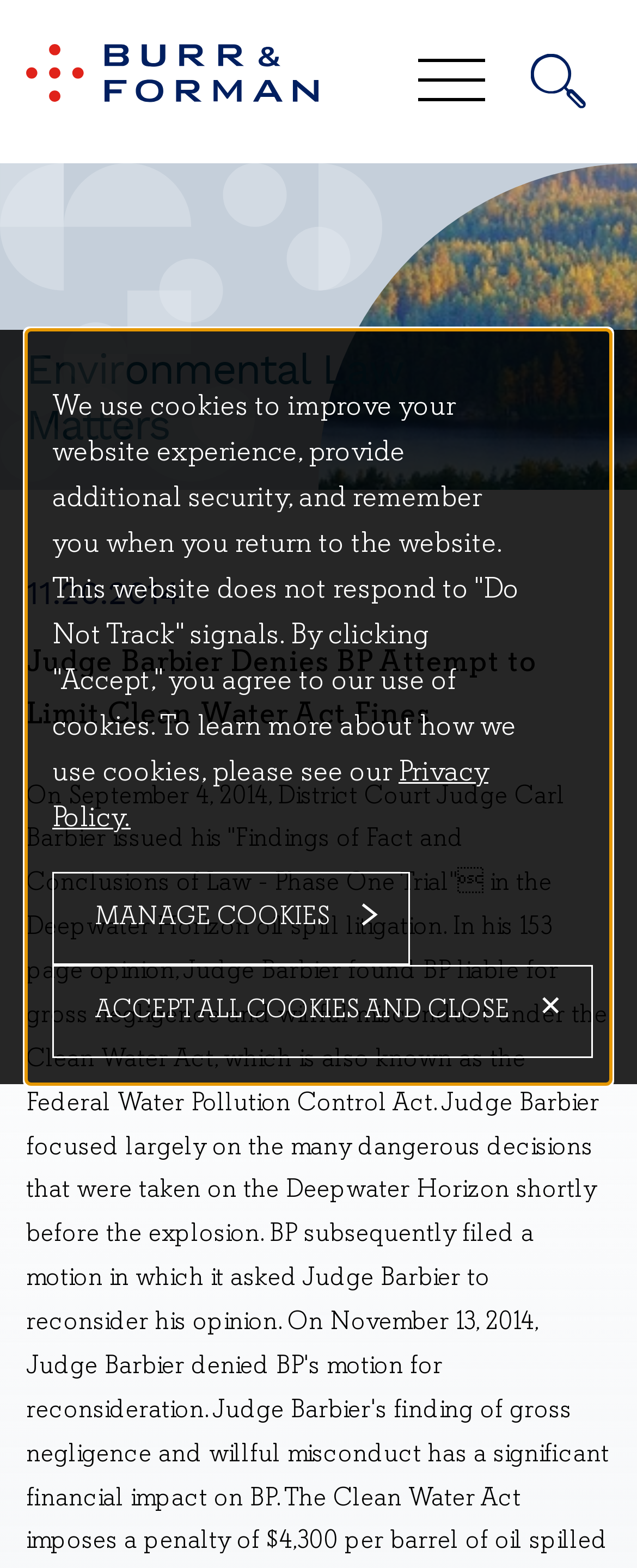How many buttons are in the cookie policy dialog?
Based on the visual, give a brief answer using one word or a short phrase.

2